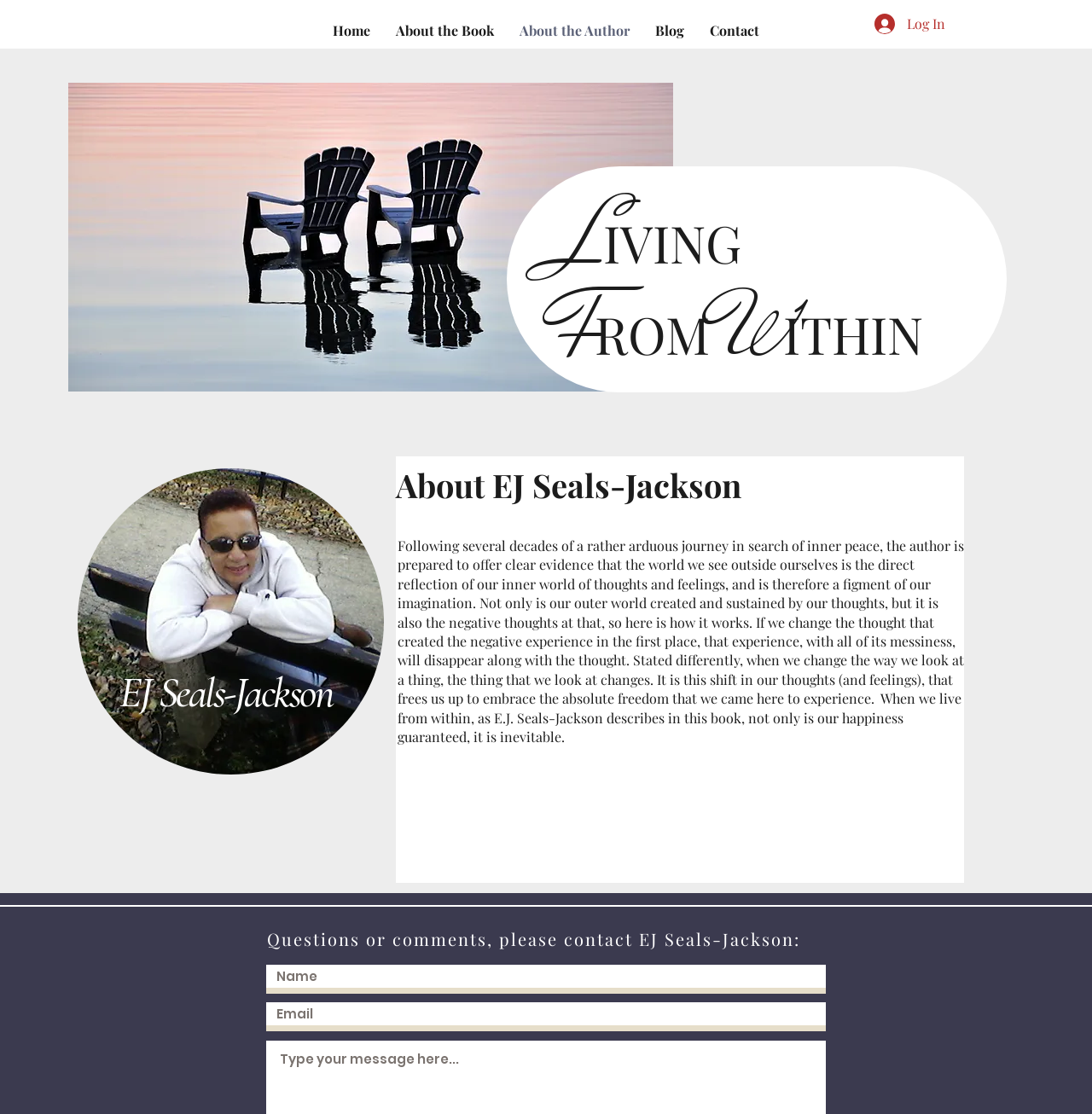Respond with a single word or phrase for the following question: 
What is the image on the webpage?

Beach Chairs